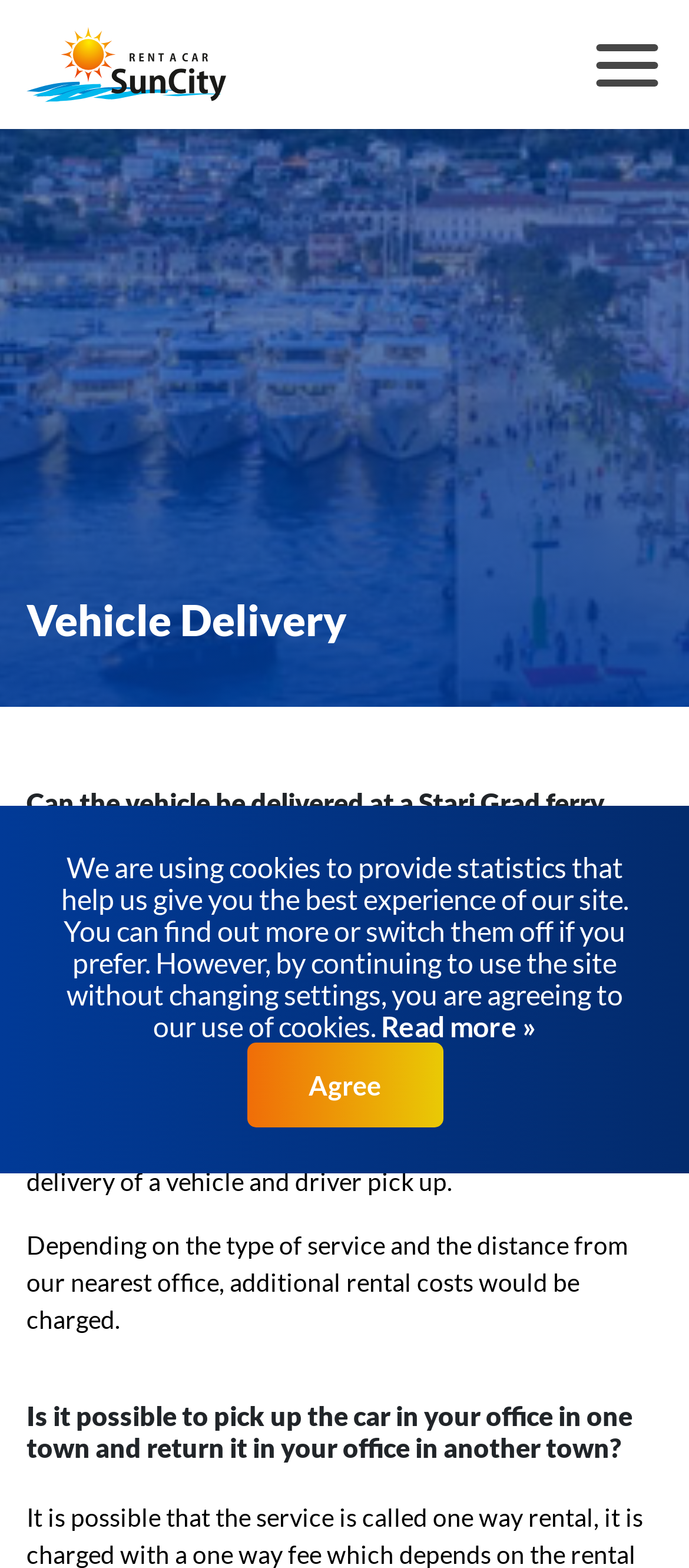What is the main topic of the webpage?
Please answer the question with a single word or phrase, referencing the image.

Vehicle Delivery